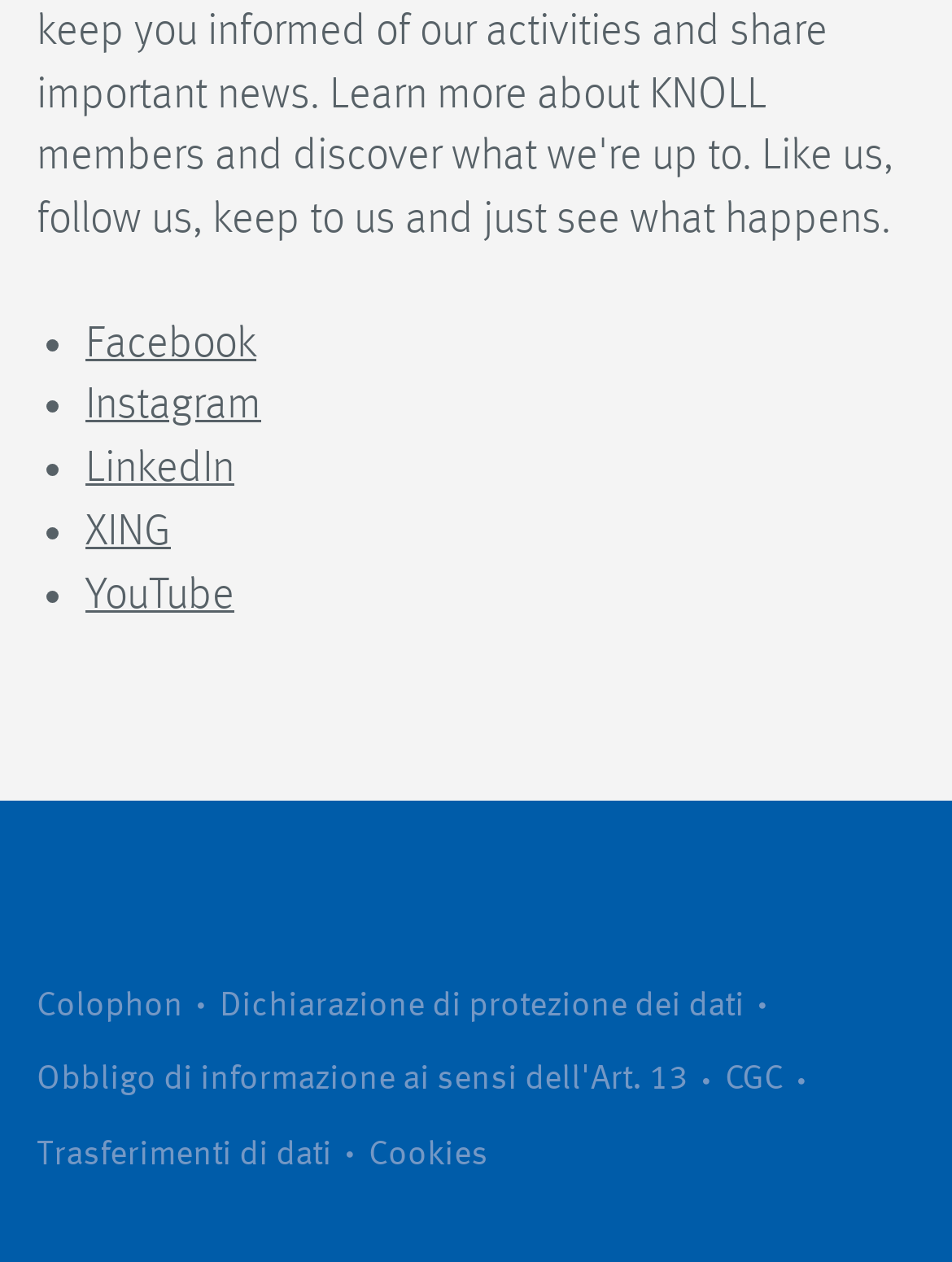Identify the bounding box coordinates of the region I need to click to complete this instruction: "Go to LinkedIn".

[0.09, 0.354, 0.246, 0.389]